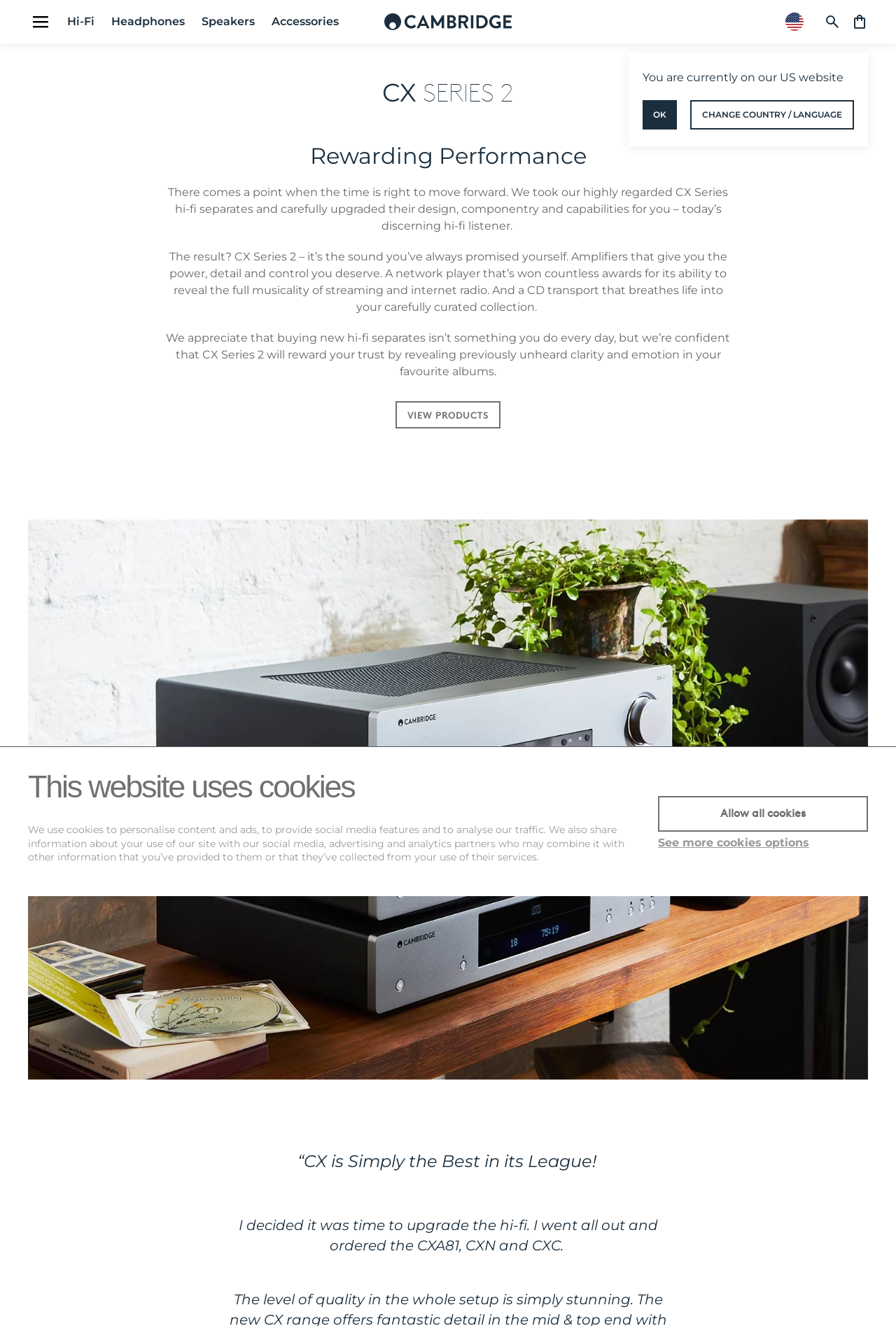What is the name of the network player mentioned?
Examine the image and give a concise answer in one word or a short phrase.

CXN